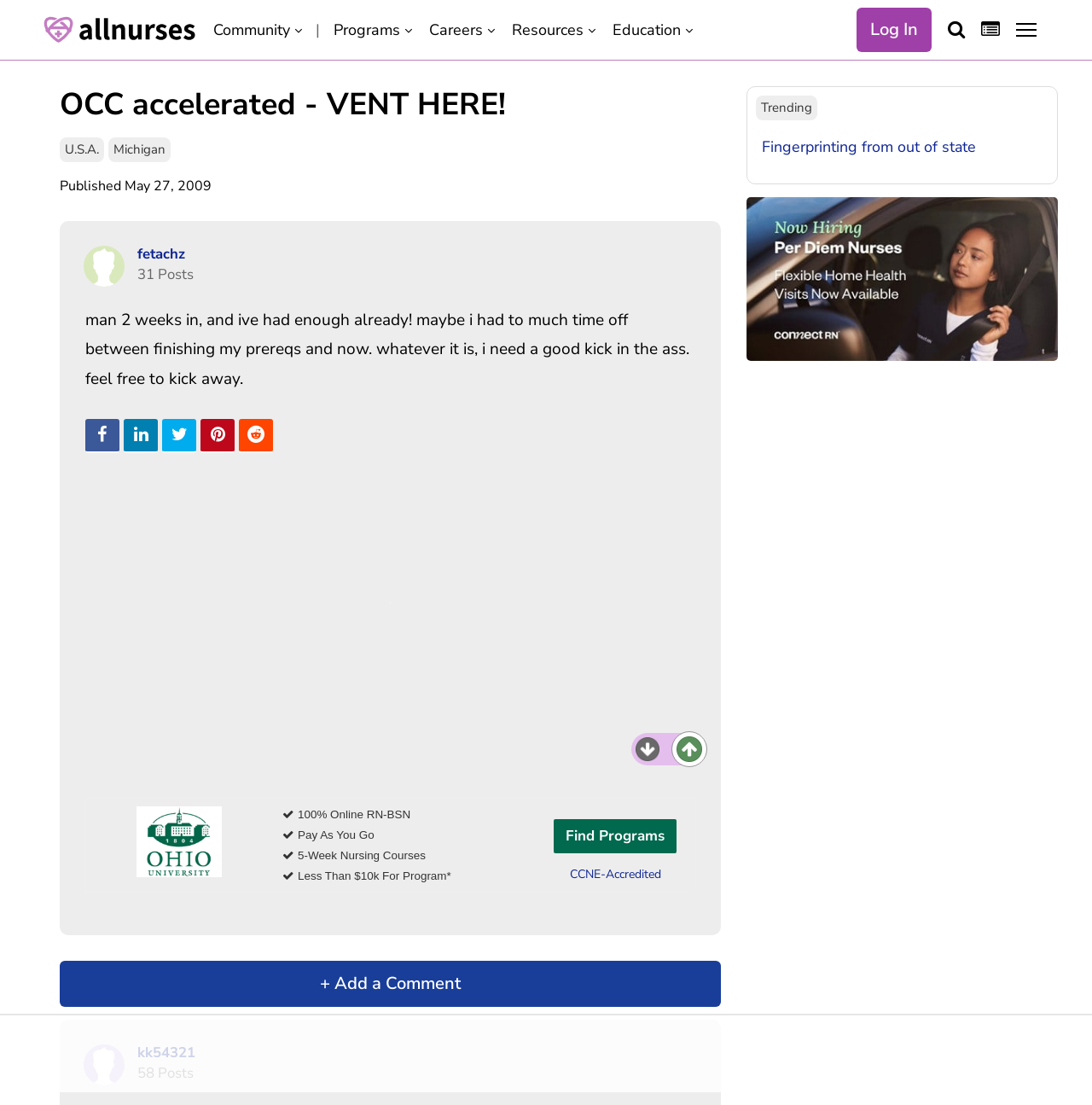Analyze the image and deliver a detailed answer to the question: How many posts does the user 'fetachz' have?

I found the answer by looking at the element with the text '31 Posts' which is associated with the user 'fetachz'.